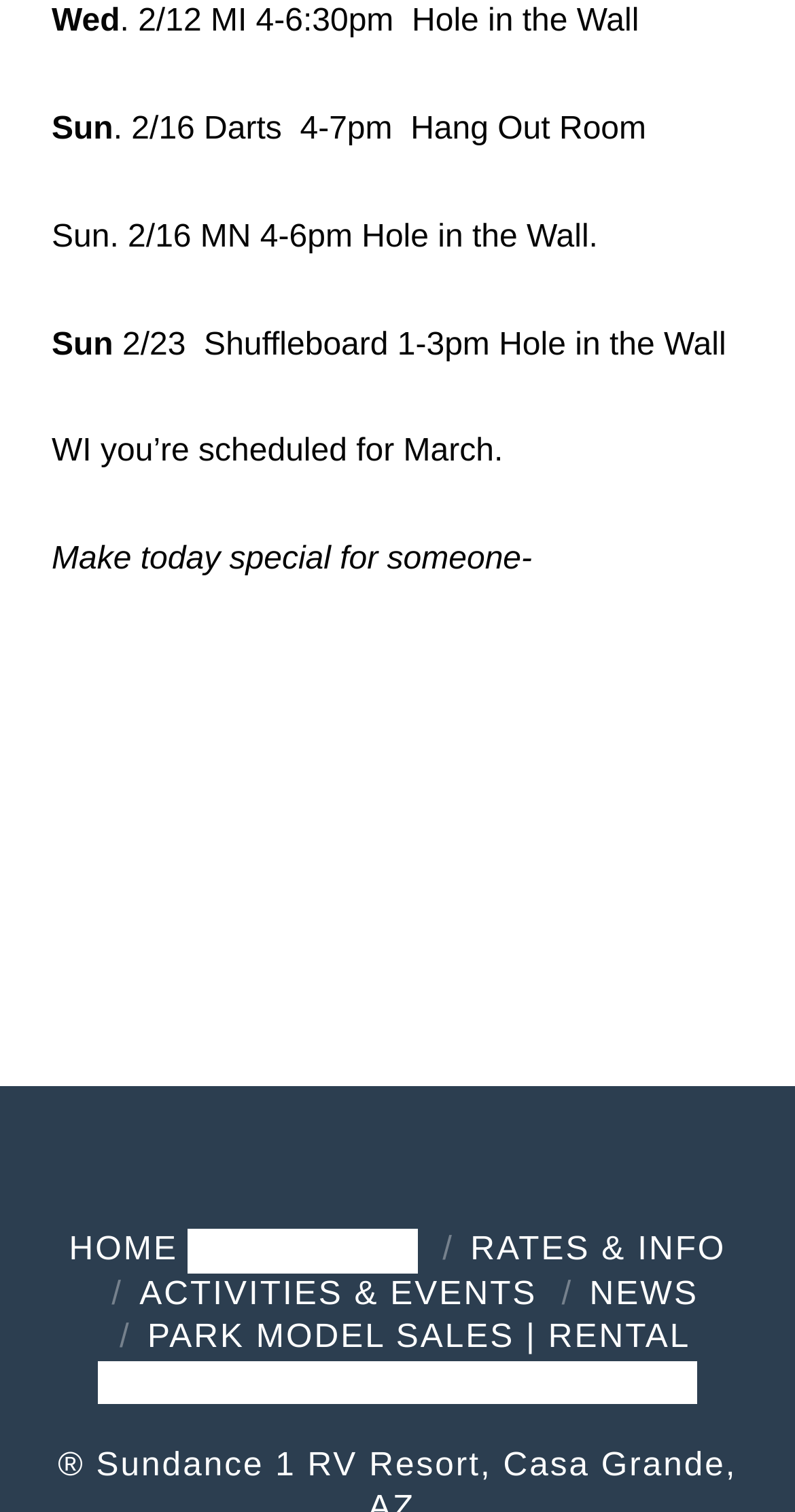Please answer the following question using a single word or phrase: 
What is the schedule for Hole in the Wall on Wed?

4-6:30pm